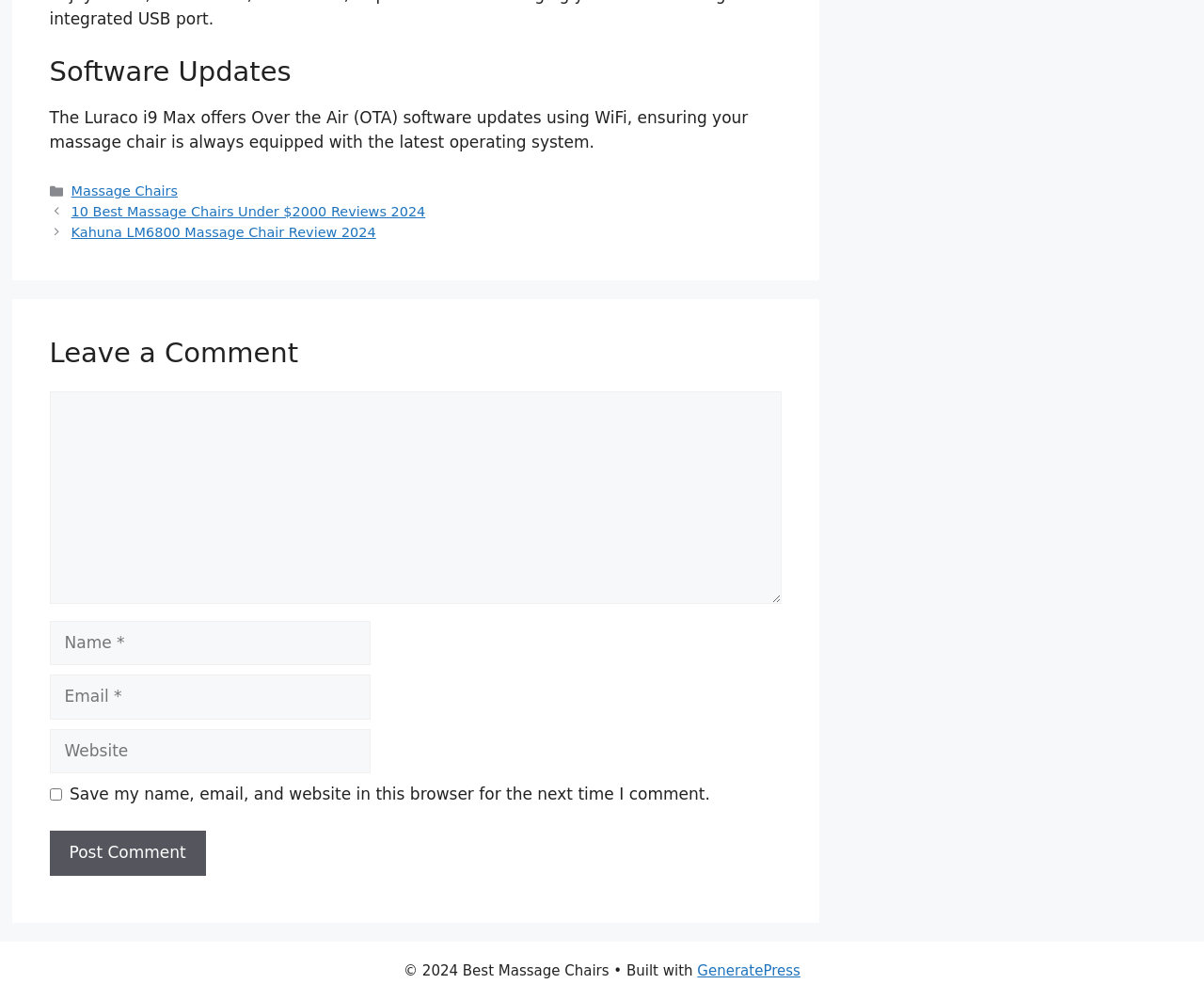How many links are in the 'Posts' section?
Please give a well-detailed answer to the question.

The 'Posts' section contains two links, which are '10 Best Massage Chairs Under $2000 Reviews 2024' and 'Kahuna LM6800 Massage Chair Review 2024', as indicated by the navigation element with the text 'Posts' and its child link elements.